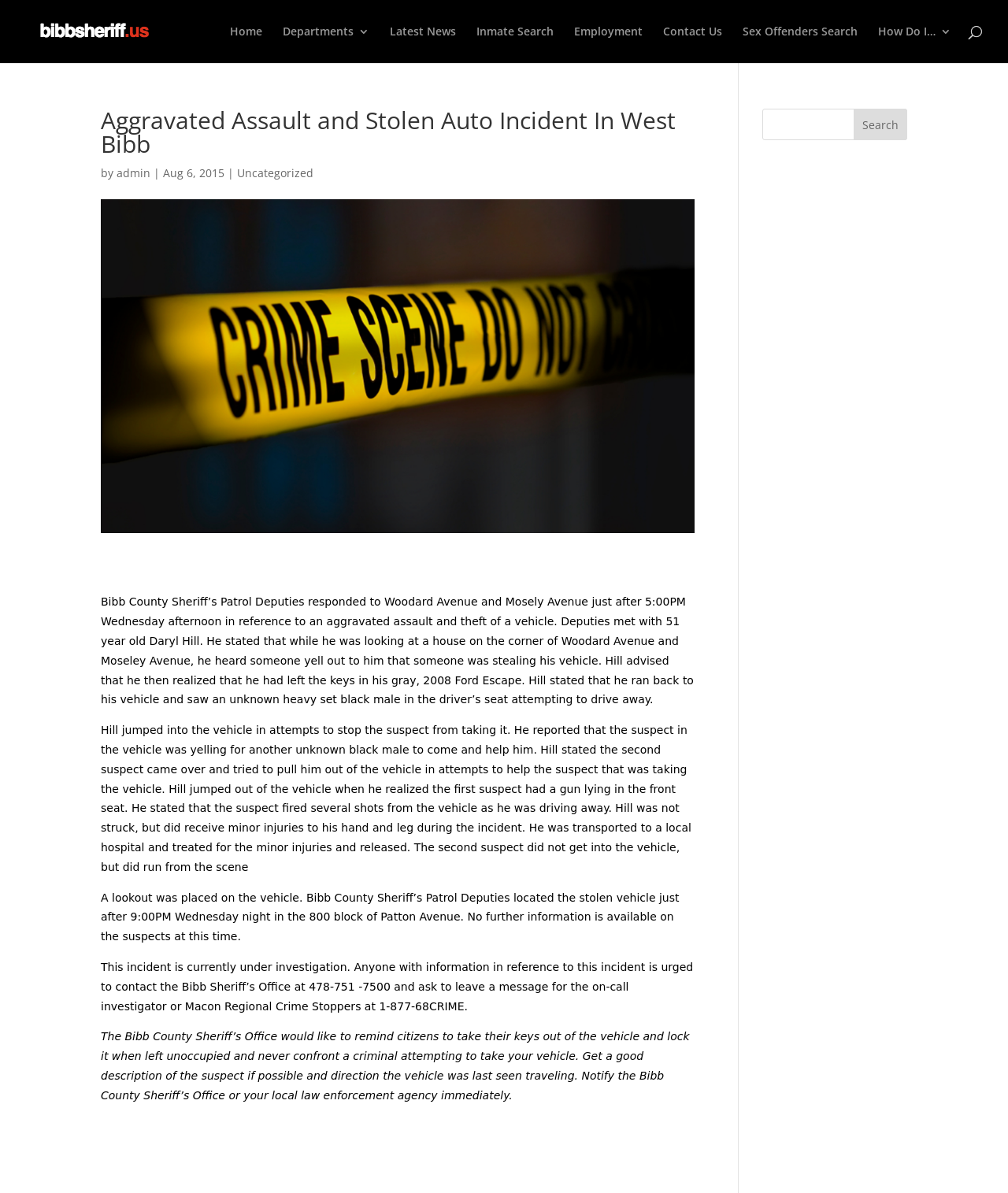What time did the incident occur?
Give a detailed and exhaustive answer to the question.

According to the article, the incident occurred just after 5:00PM on Wednesday afternoon.